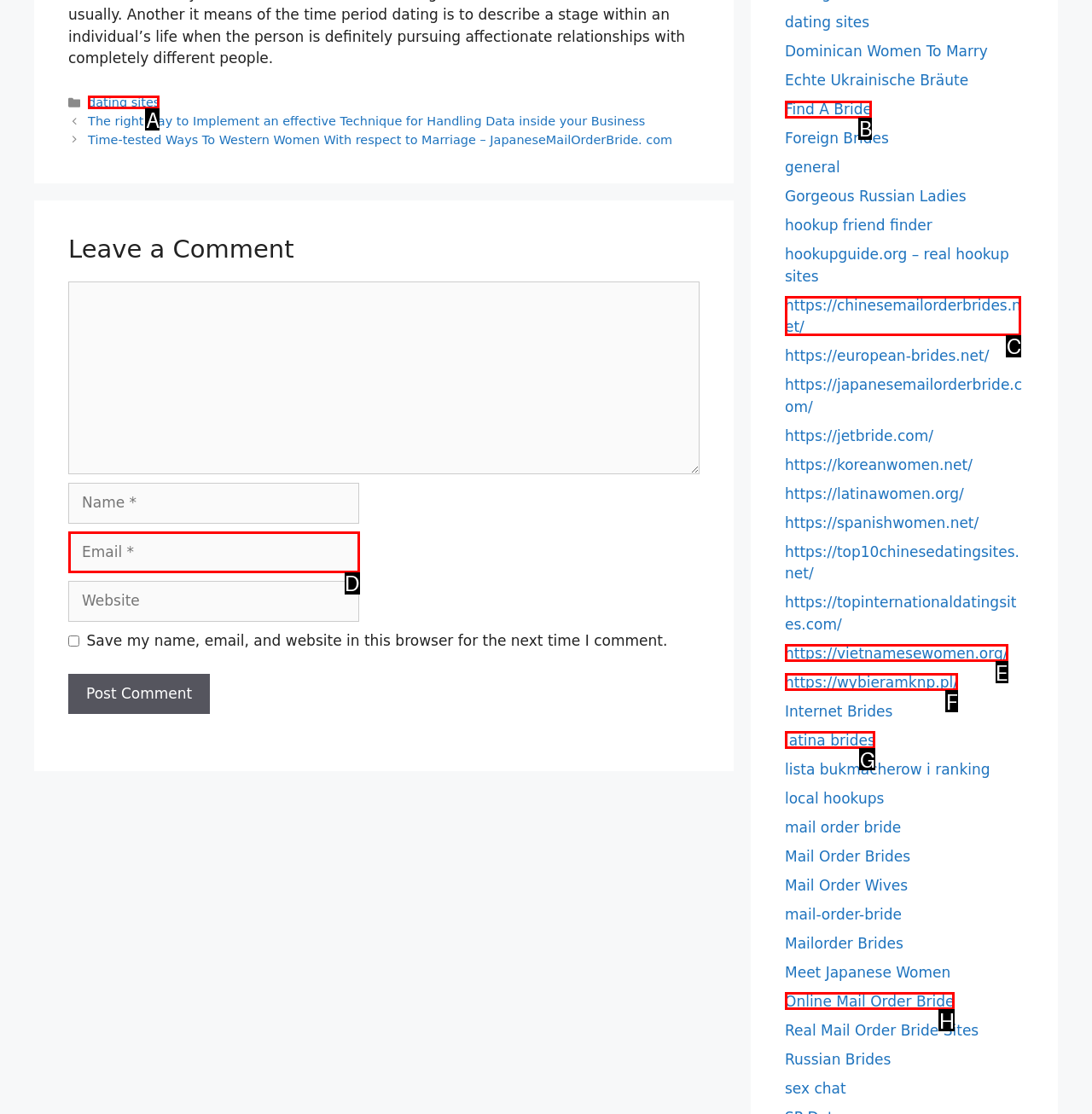Choose the HTML element you need to click to achieve the following task: Click the 'dating sites' link
Respond with the letter of the selected option from the given choices directly.

A